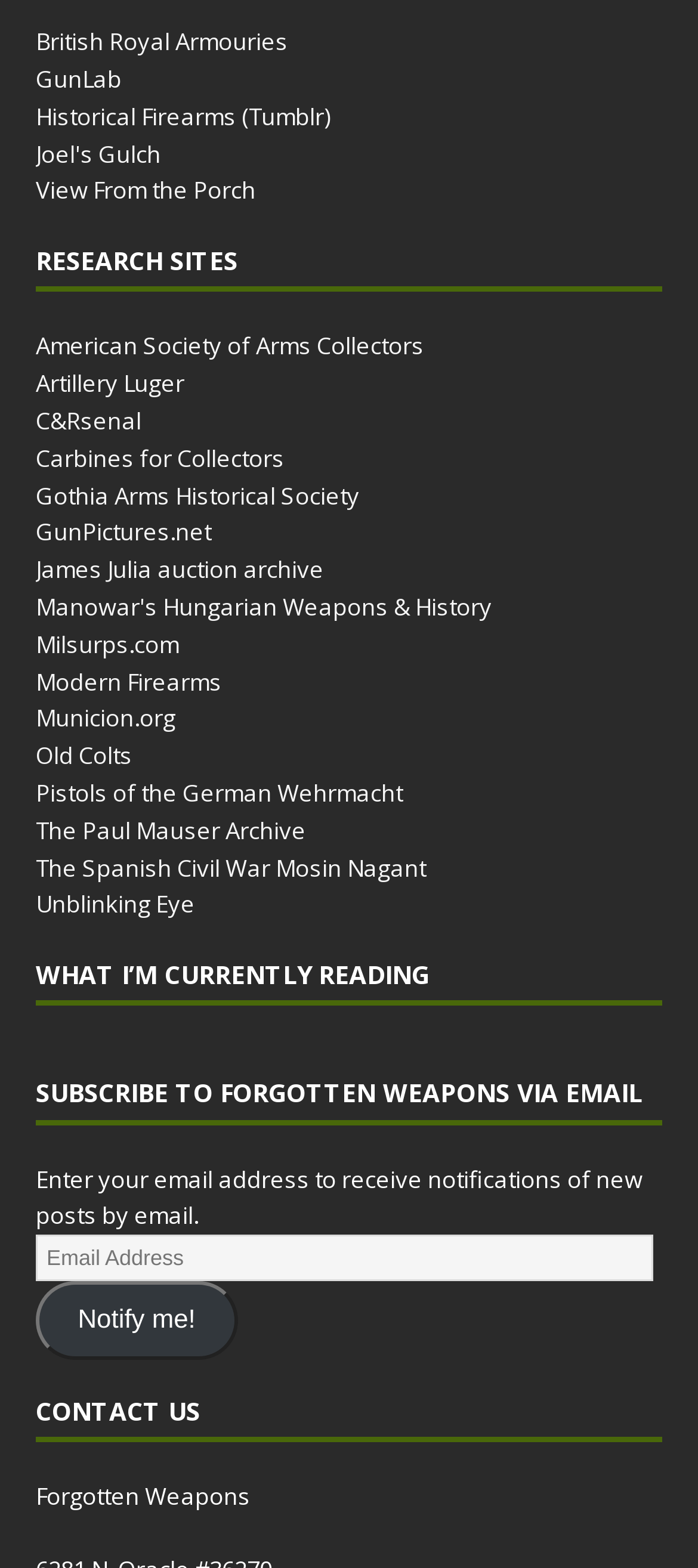Refer to the image and provide an in-depth answer to the question: 
What is the purpose of the 'Notify me!' button?

The 'Notify me!' button is located below the 'Enter your email address to receive notifications of new posts by email.' text, which suggests that it is used to submit an email address to receive notifications of new posts. Therefore, the purpose of the 'Notify me!' button is to subscribe to email notifications.